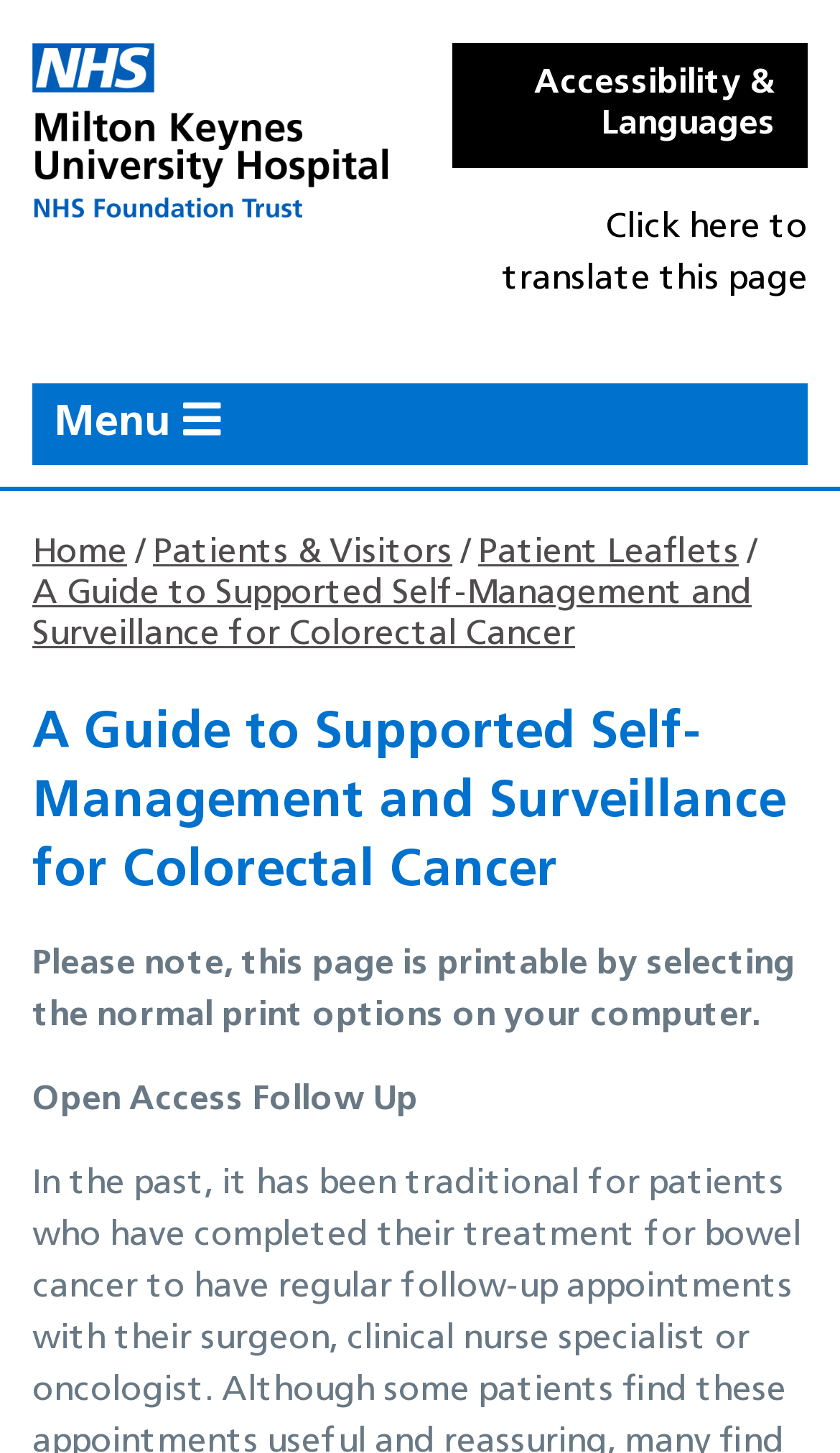What can be done with the 'Translate page' feature?
Based on the image, please offer an in-depth response to the question.

The 'Translate page' feature is located in the 'Accessibility & Languages' region, which suggests that it allows users to translate the webpage into different languages.